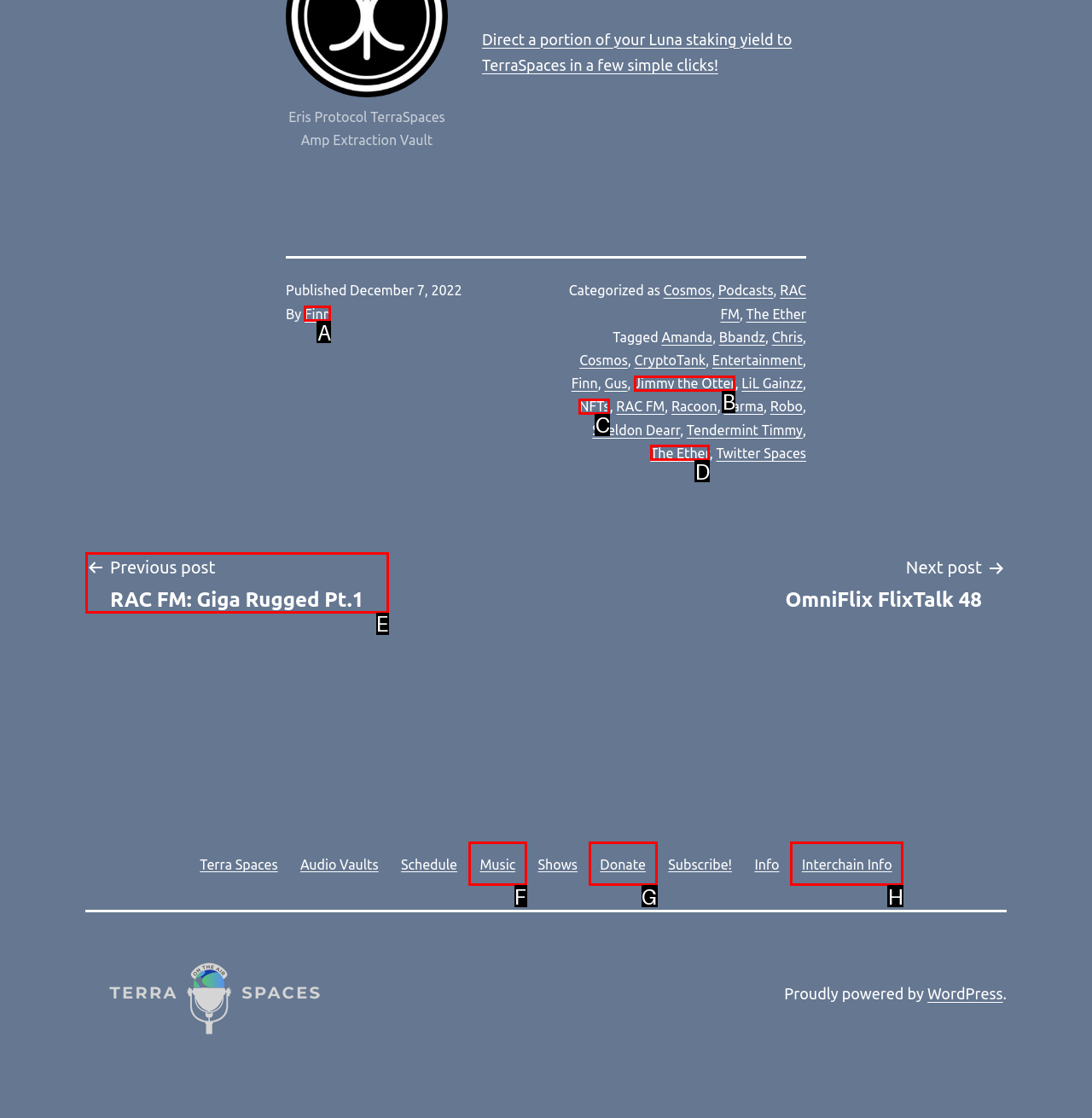Using the provided description: alt="A Cuppa Books", select the HTML element that corresponds to it. Indicate your choice with the option's letter.

None